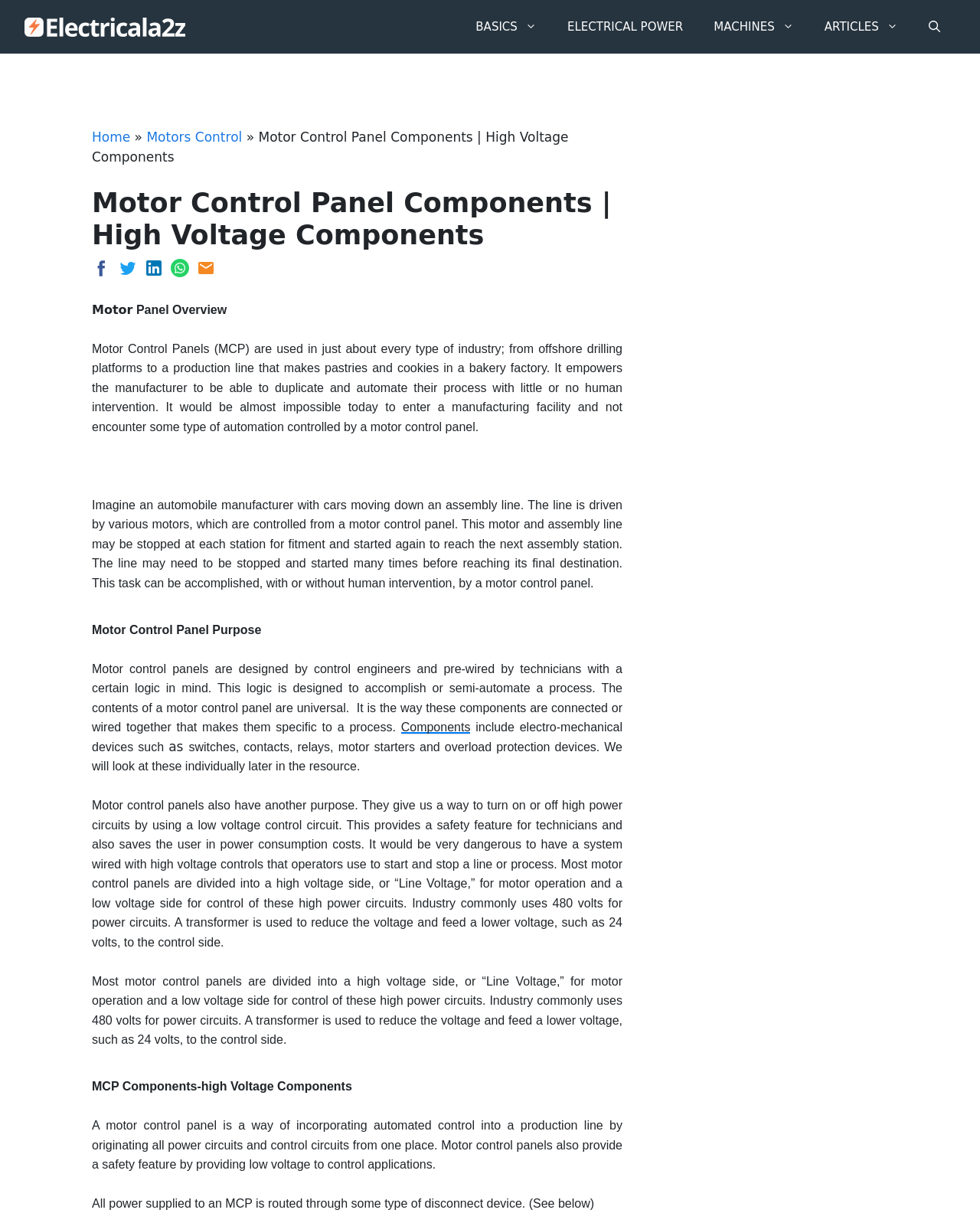Can you show the bounding box coordinates of the region to click on to complete the task described in the instruction: "Click on the 'Email this post!' link"?

[0.201, 0.218, 0.22, 0.231]